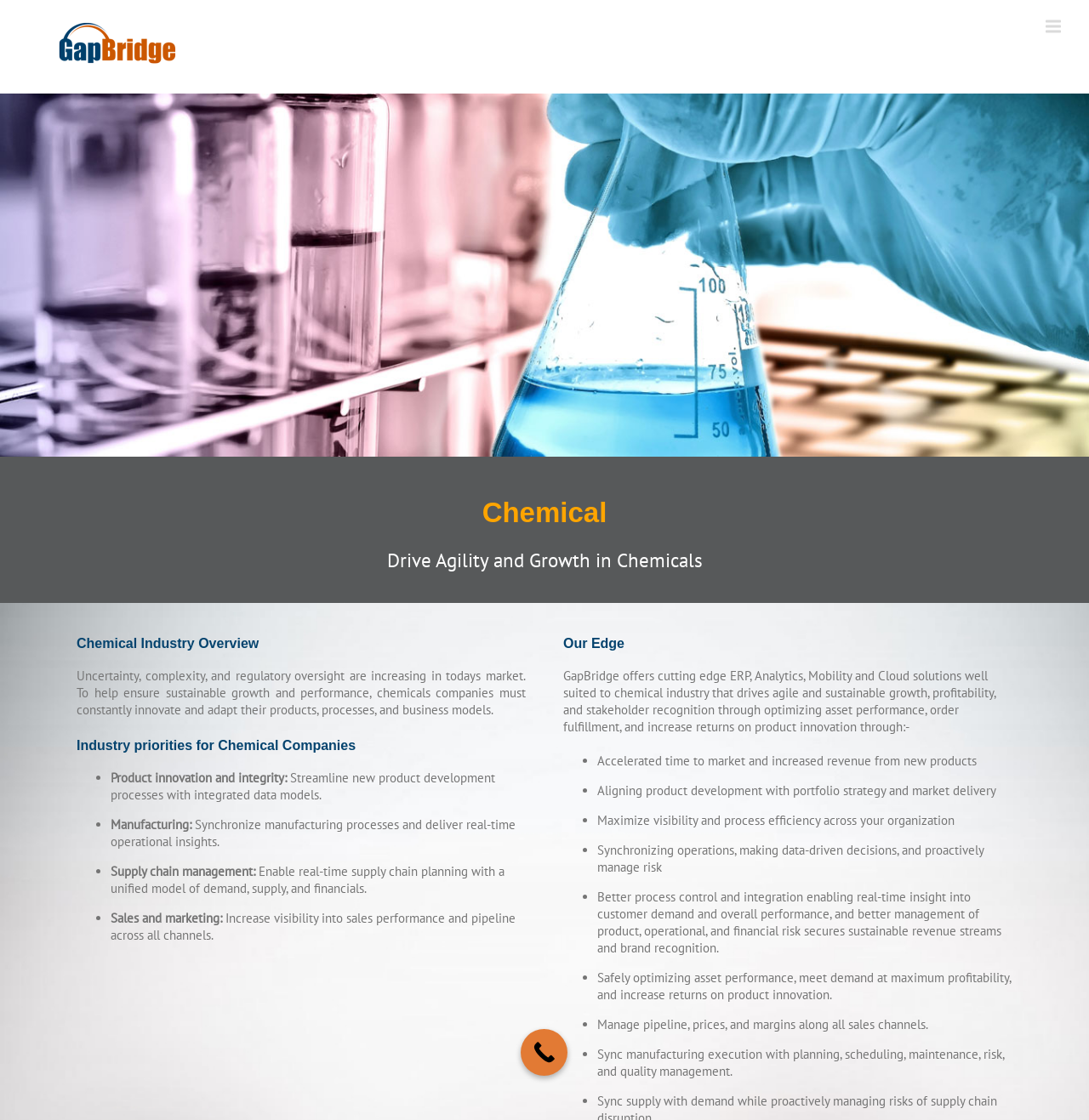What is GapBridge's edge in the chemical industry?
Refer to the image and answer the question using a single word or phrase.

Cutting-edge ERP solutions